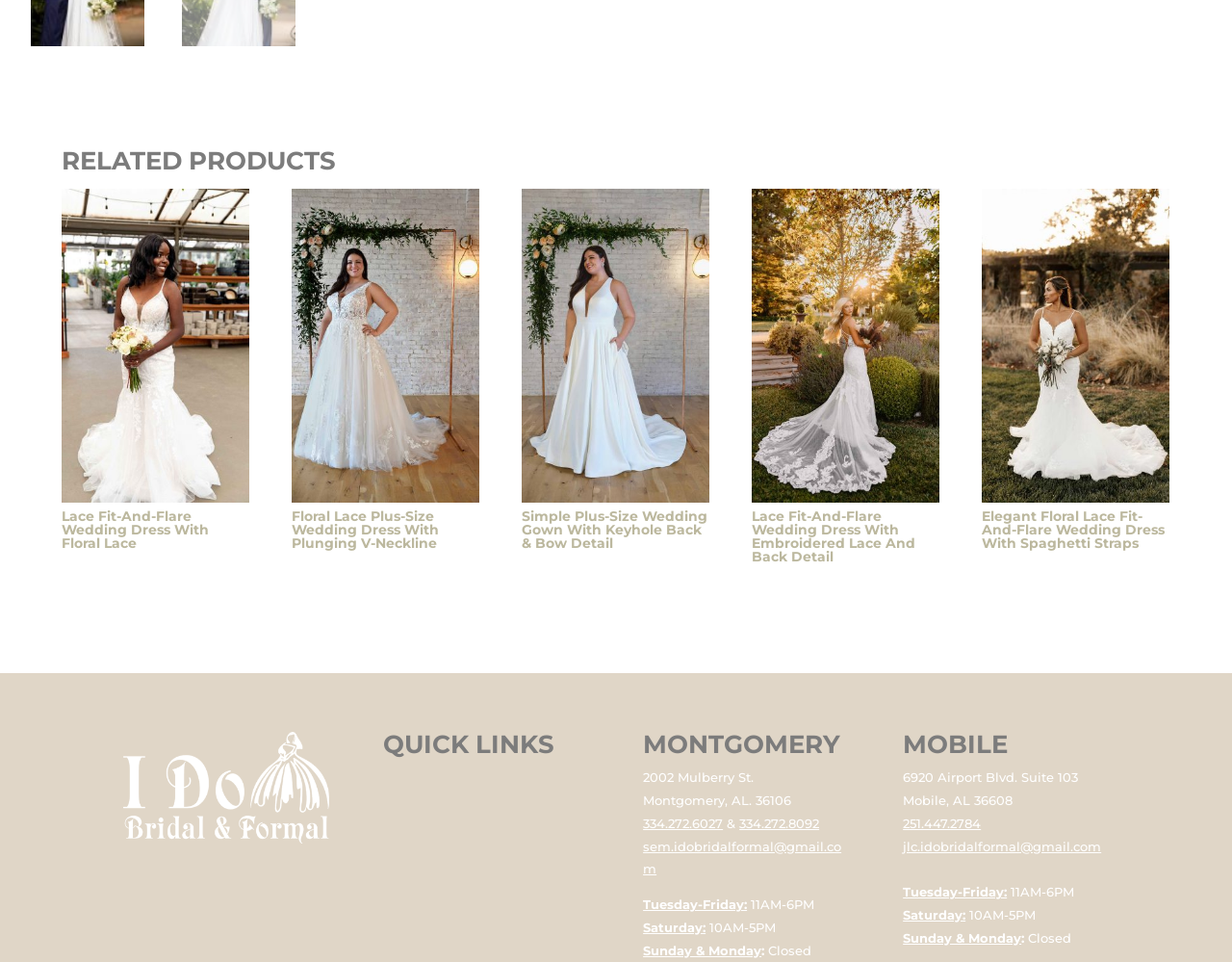Highlight the bounding box coordinates of the element that should be clicked to carry out the following instruction: "Click on '251.447.2784'". The coordinates must be given as four float numbers ranging from 0 to 1, i.e., [left, top, right, bottom].

[0.733, 0.848, 0.796, 0.864]